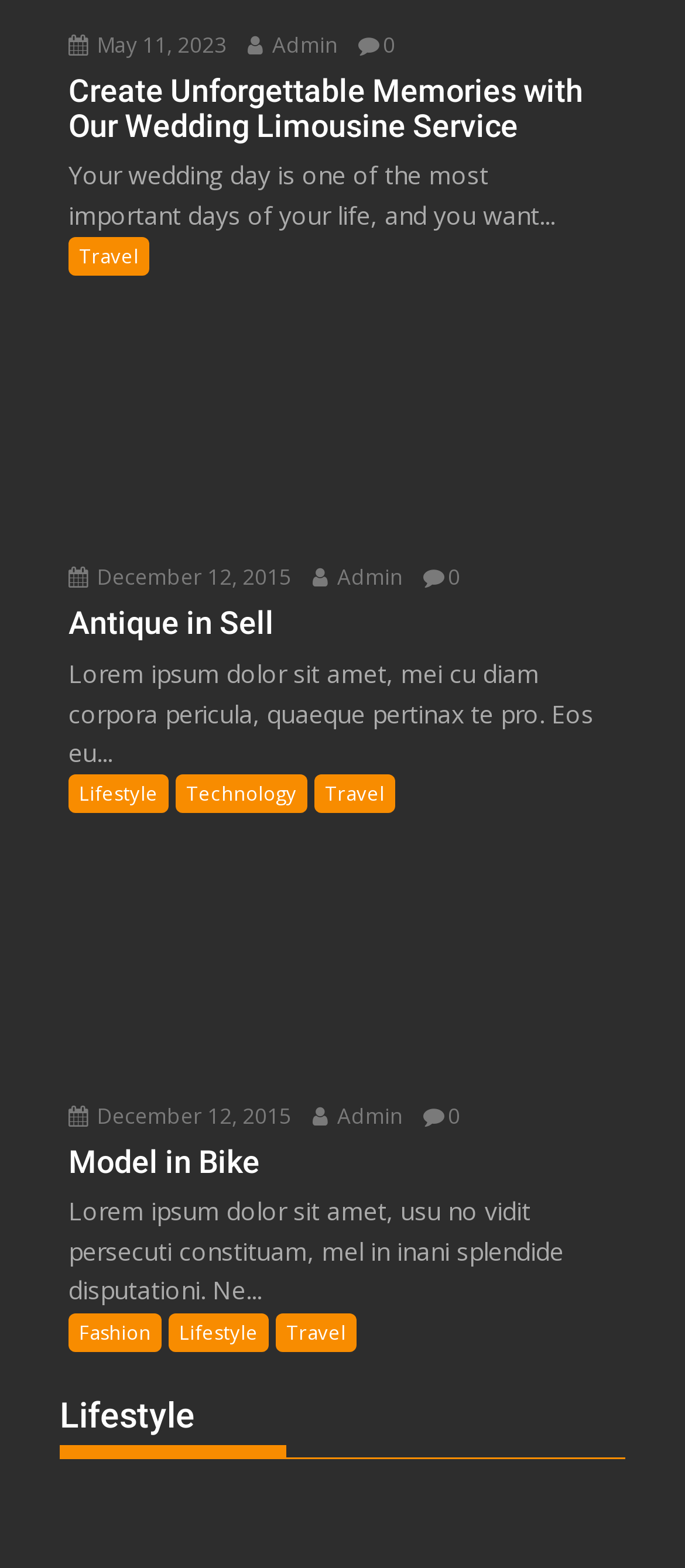Please respond to the question using a single word or phrase:
What is the author of the article 'Create Unforgettable Memories with Our Wedding Limousine Service'?

Admin